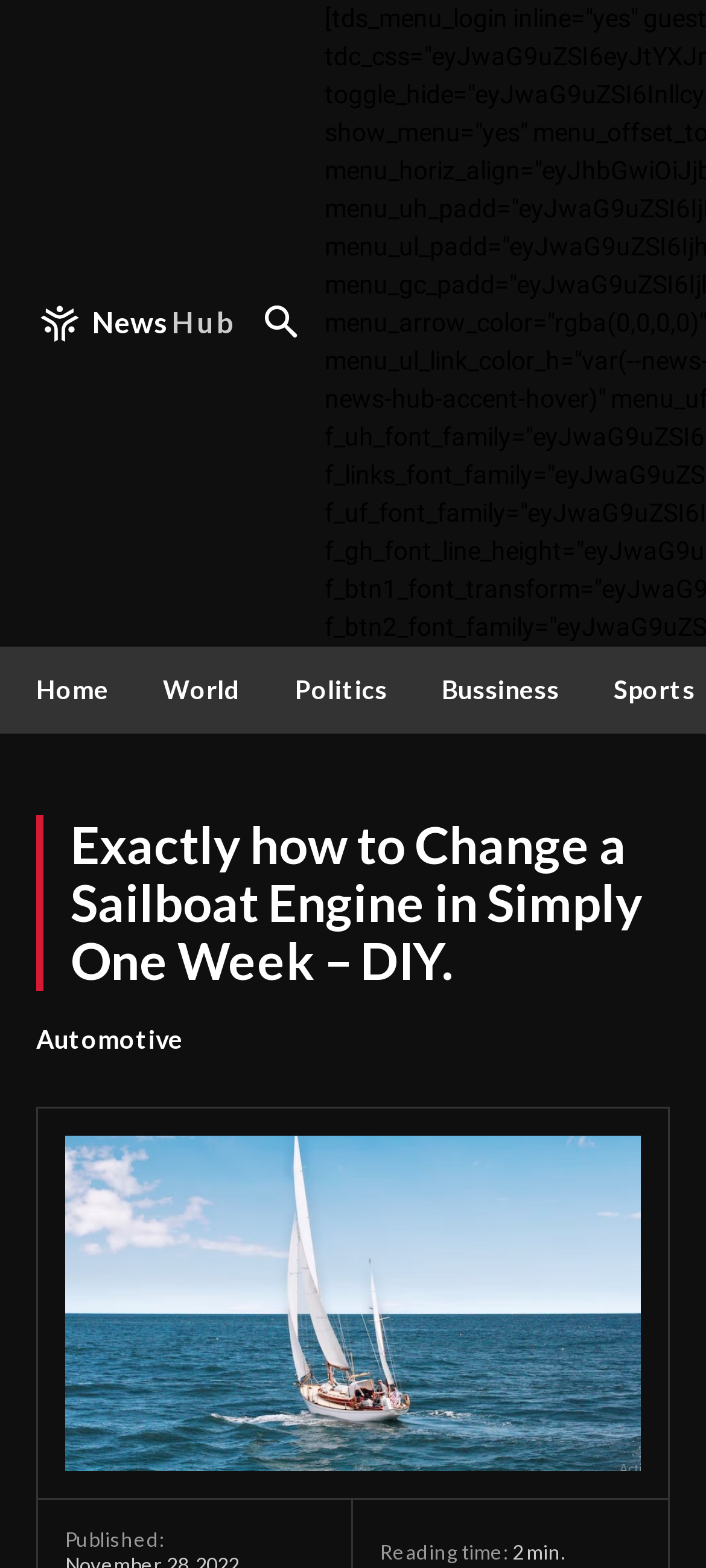Is there an image in the article?
Observe the image and answer the question with a one-word or short phrase response.

Yes